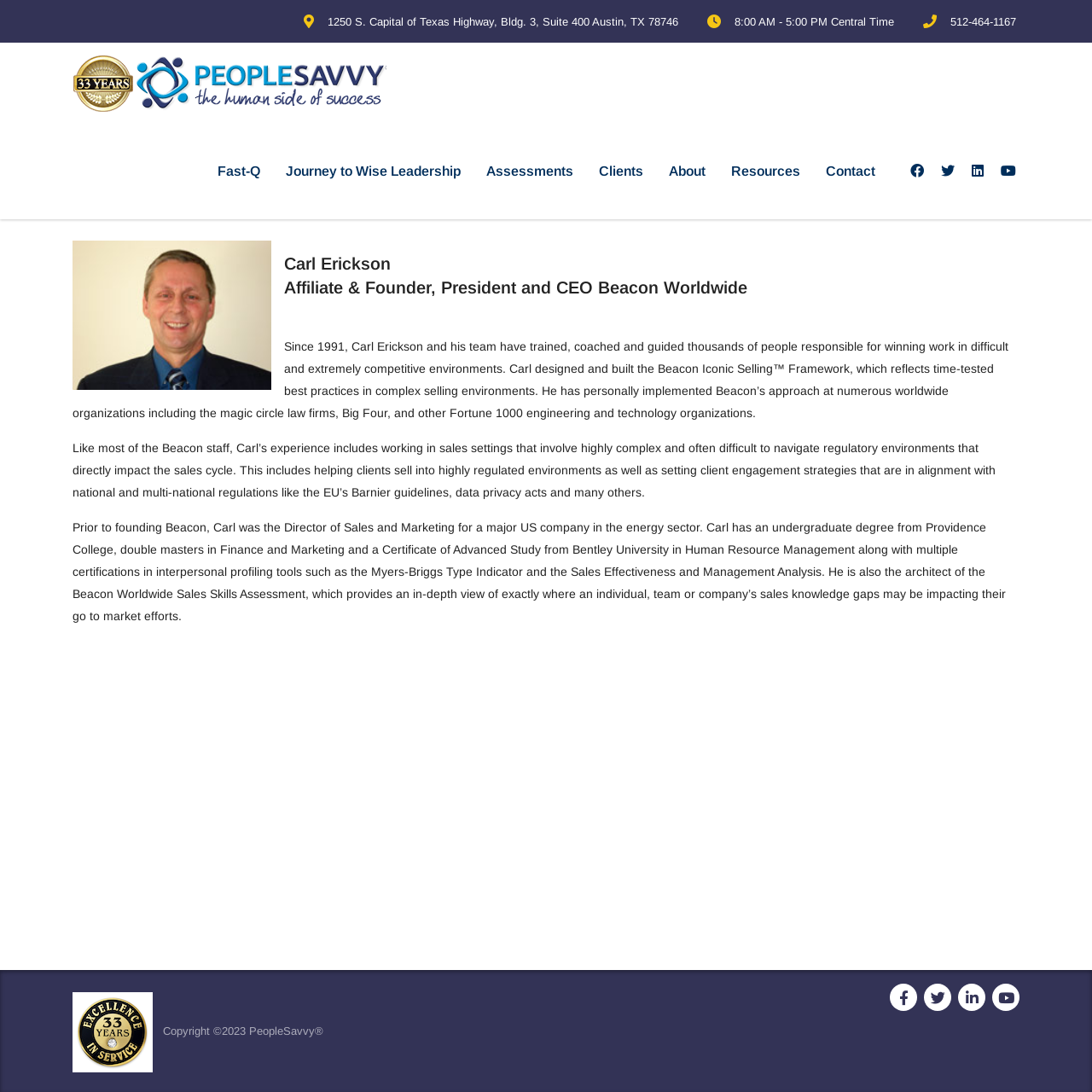Provide a thorough description of this webpage.

The webpage is about Carl Erickson, the founder and CEO of PeopleSavvy. At the top of the page, there is a section with the company's address, business hours, and phone number. Below this section, there is a logo of PeopleSavvy, which is an image with a link to the company's website.

To the right of the logo, there are several links to different sections of the website, including Fast-Q, Journey to Wise Leadership, Assessments, Clients, About, Resources, and Contact. These links are arranged horizontally and take up about half of the page's width.

Below these links, there is a main article section that takes up most of the page's content area. The article is about Carl Erickson's background and experience. It starts with a heading that introduces Carl as the affiliate and founder, president, and CEO of Beacon Worldwide. The article then describes Carl's experience in training, coaching, and guiding people in complex selling environments, and his role in designing and building the Beacon Iconic Selling Framework.

The article continues to describe Carl's experience in sales settings with highly complex and regulated environments, and his background in finance, marketing, and human resource management. There are three paragraphs of text that provide more details about Carl's experience and qualifications.

At the bottom of the page, there is a section with social media links, including Facebook, Twitter, LinkedIn, and Instagram. There is also a copyright notice that states "Copyright ©2023 PeopleSavvy®".